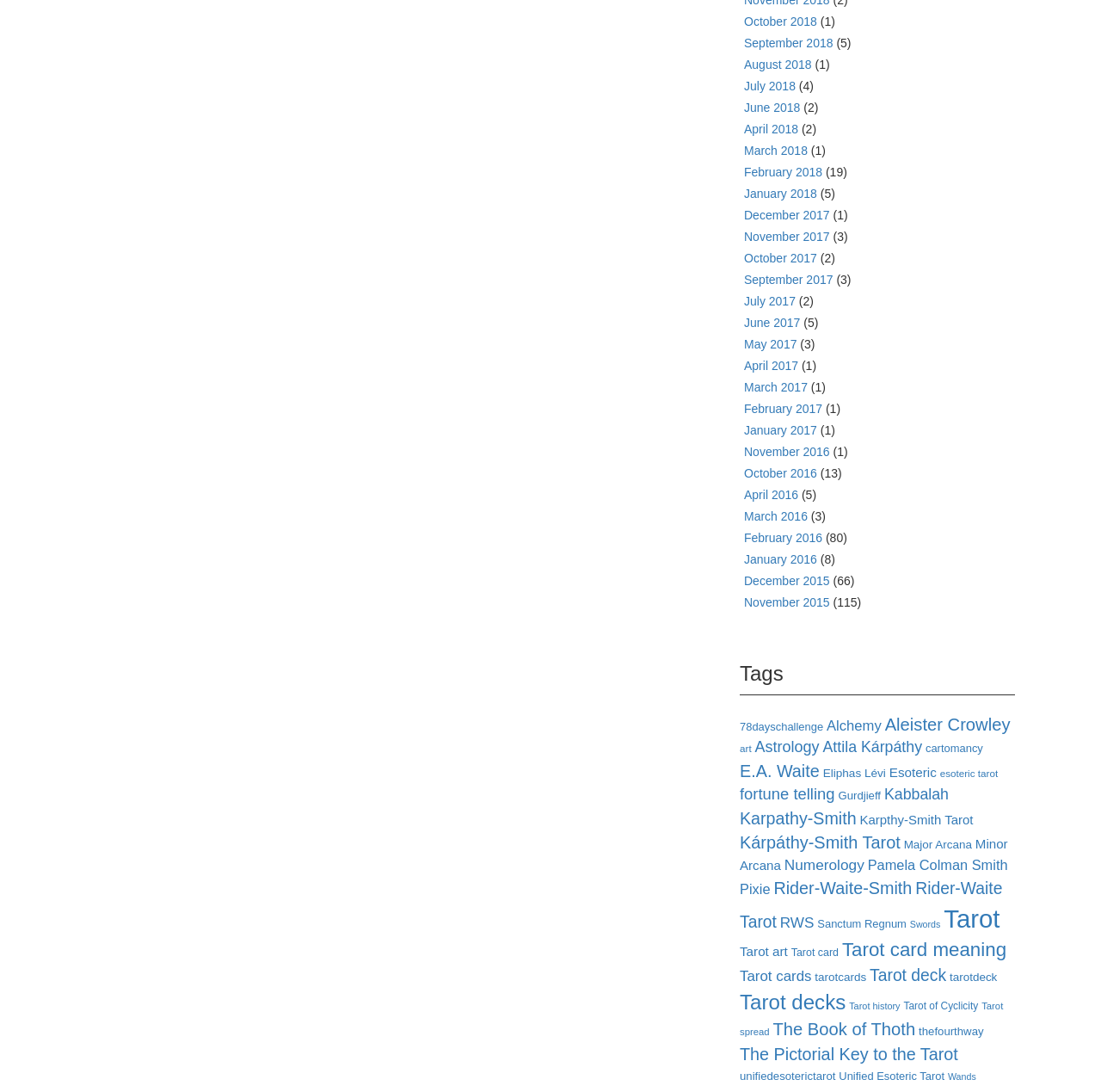Please identify the bounding box coordinates of the area I need to click to accomplish the following instruction: "View tags".

[0.672, 0.607, 0.922, 0.628]